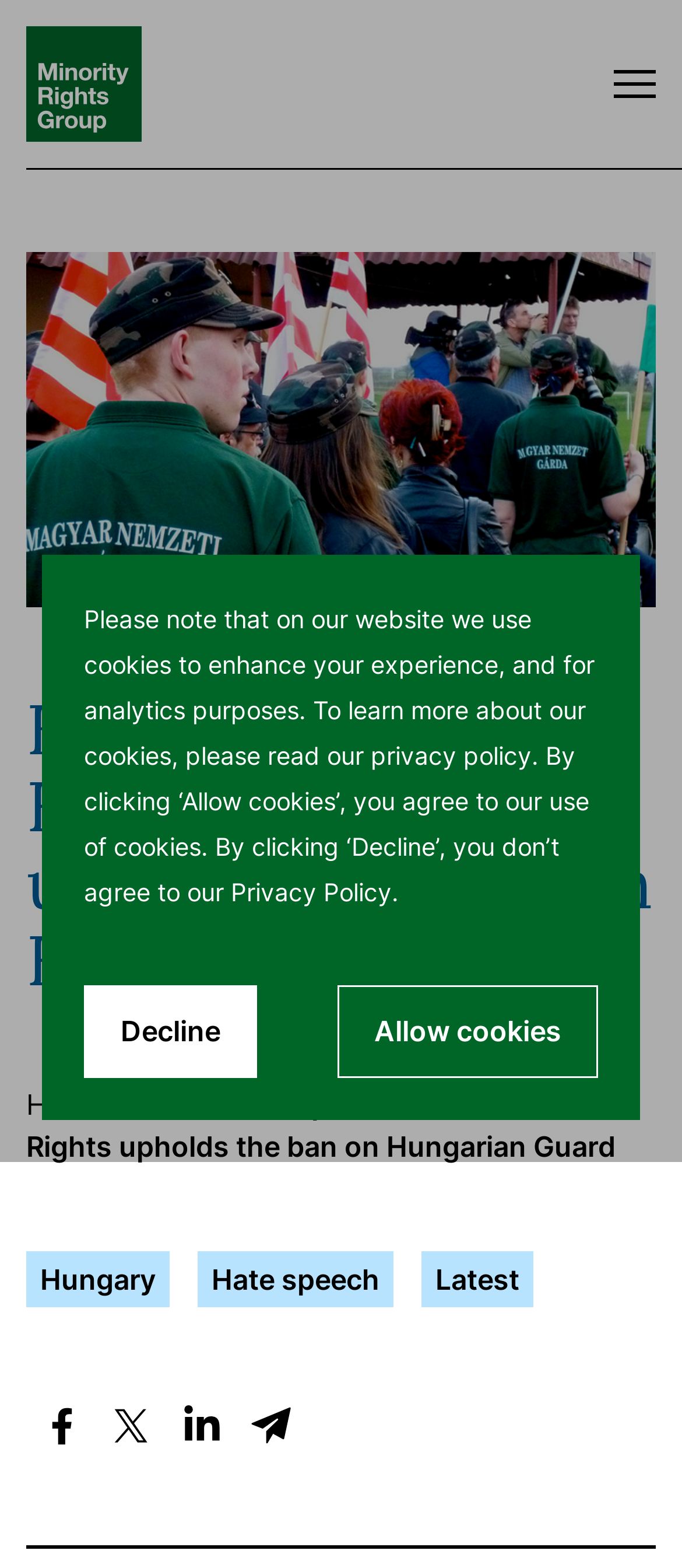What is the topic of hate speech related to?
Please provide a comprehensive answer to the question based on the webpage screenshot.

I found the answer by looking at the static text elements which mention 'Hungary' and 'Hate speech' together. This suggests that the topic of hate speech is related to Hungary.